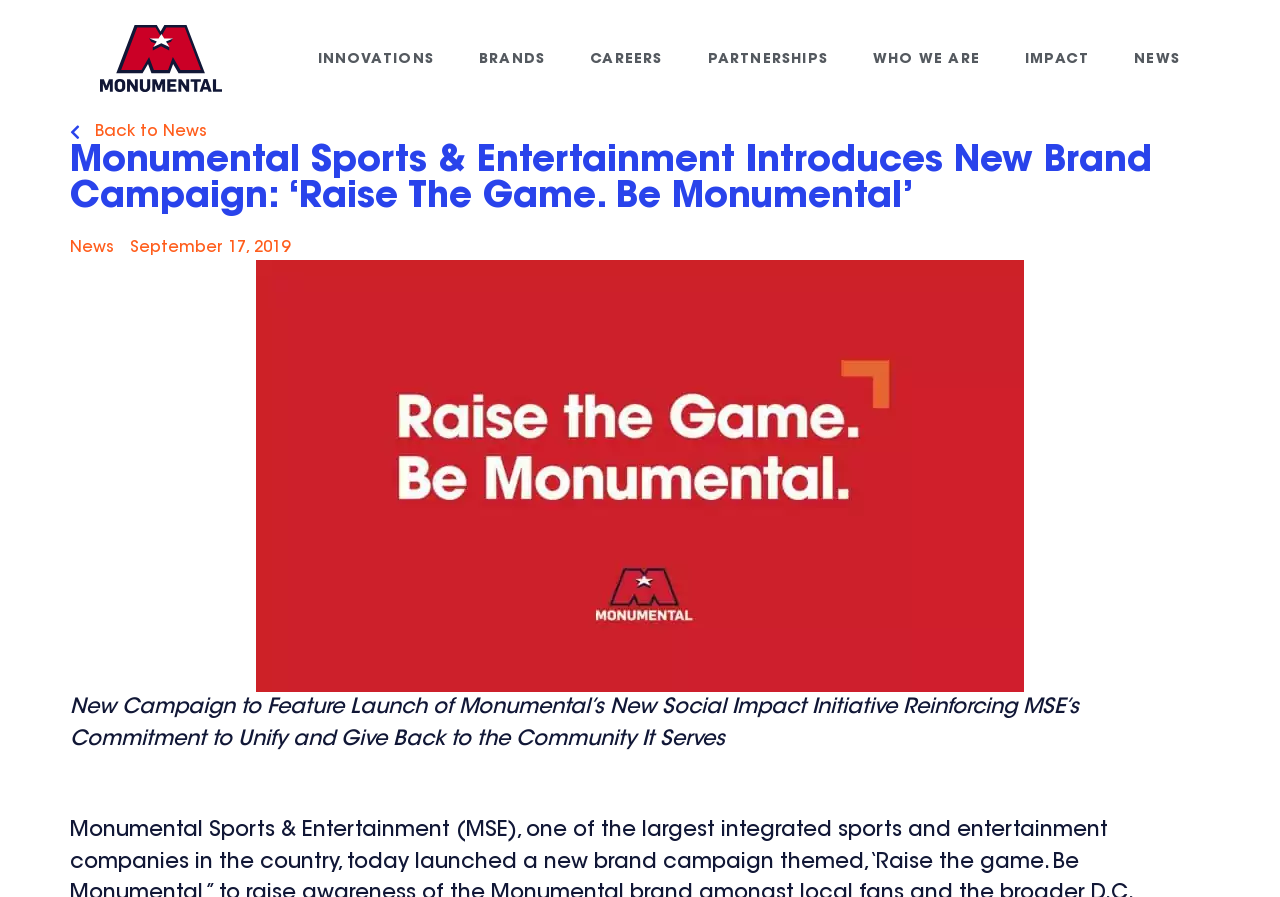Construct a comprehensive caption that outlines the webpage's structure and content.

The webpage is about Monumental Sports & Entertainment (MSE) introducing a new brand campaign called "Raise The Game. Be Monumental". At the top, there are 7 links aligned horizontally, including "INNOVATIONS", "BRANDS", "CAREERS", "PARTNERSHIPS", "WHO WE ARE", "IMPACT", and "NEWS". Below these links, there is a "Back to News" link. 

The main heading "Monumental Sports & Entertainment Introduces New Brand Campaign: ‘Raise The Game. Be Monumental’" is located below the "Back to News" link. To the right of the heading, there is a "News" link and a date "September 17, 2019". 

A large image of Monumental Sports & Entertainment's logo for their new brand campaign takes up most of the middle section of the page. Below the image, there is a paragraph of text describing the new campaign, which focuses on the launch of Monumental's new social impact initiative, reinforcing MSE's commitment to unify and give back to the community it serves.